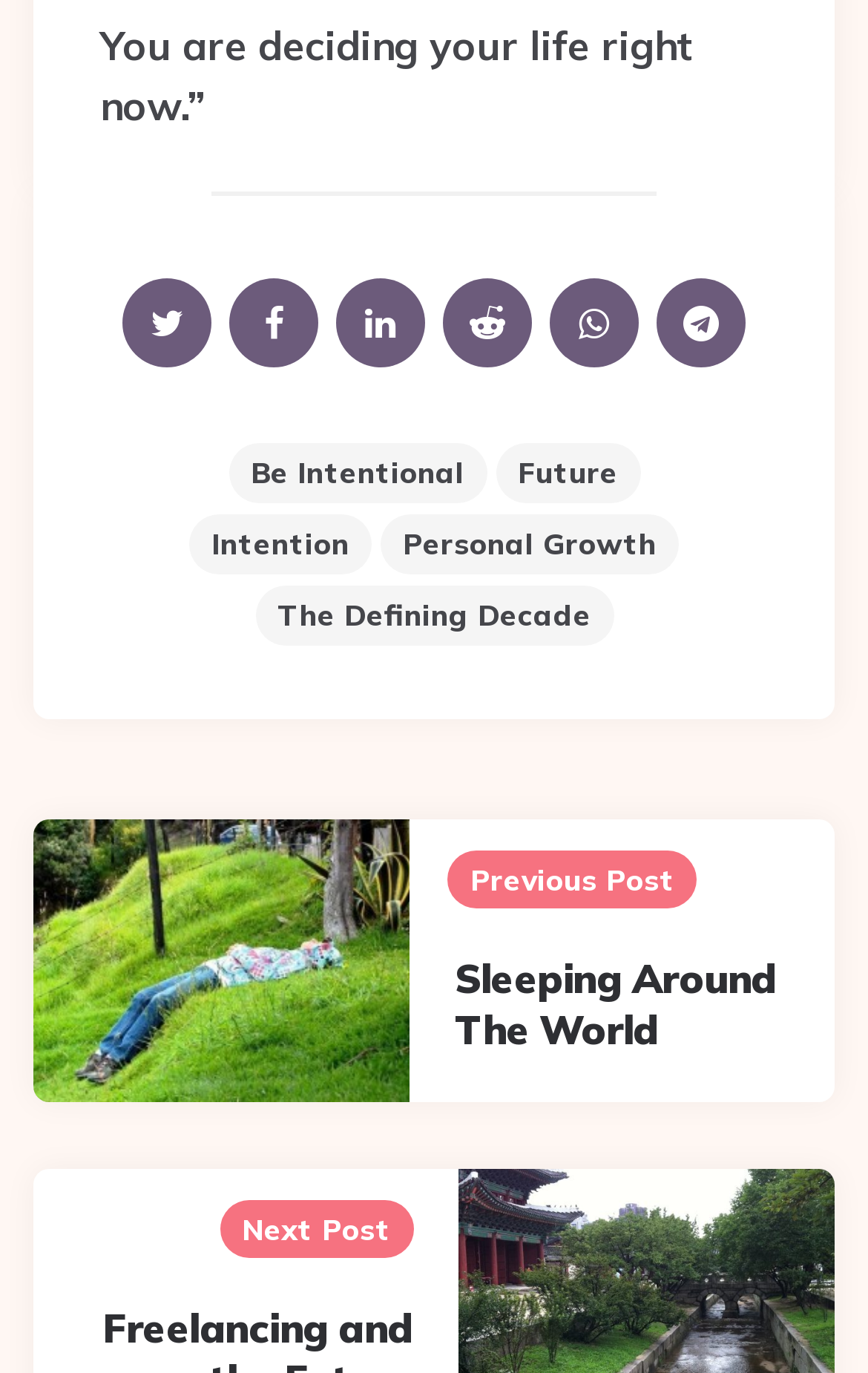How many social media links are in the footer?
Using the image as a reference, give an elaborate response to the question.

I counted the number of link elements in the footer section, which are represented by Unicode characters such as '', '', etc. There are 6 of them.